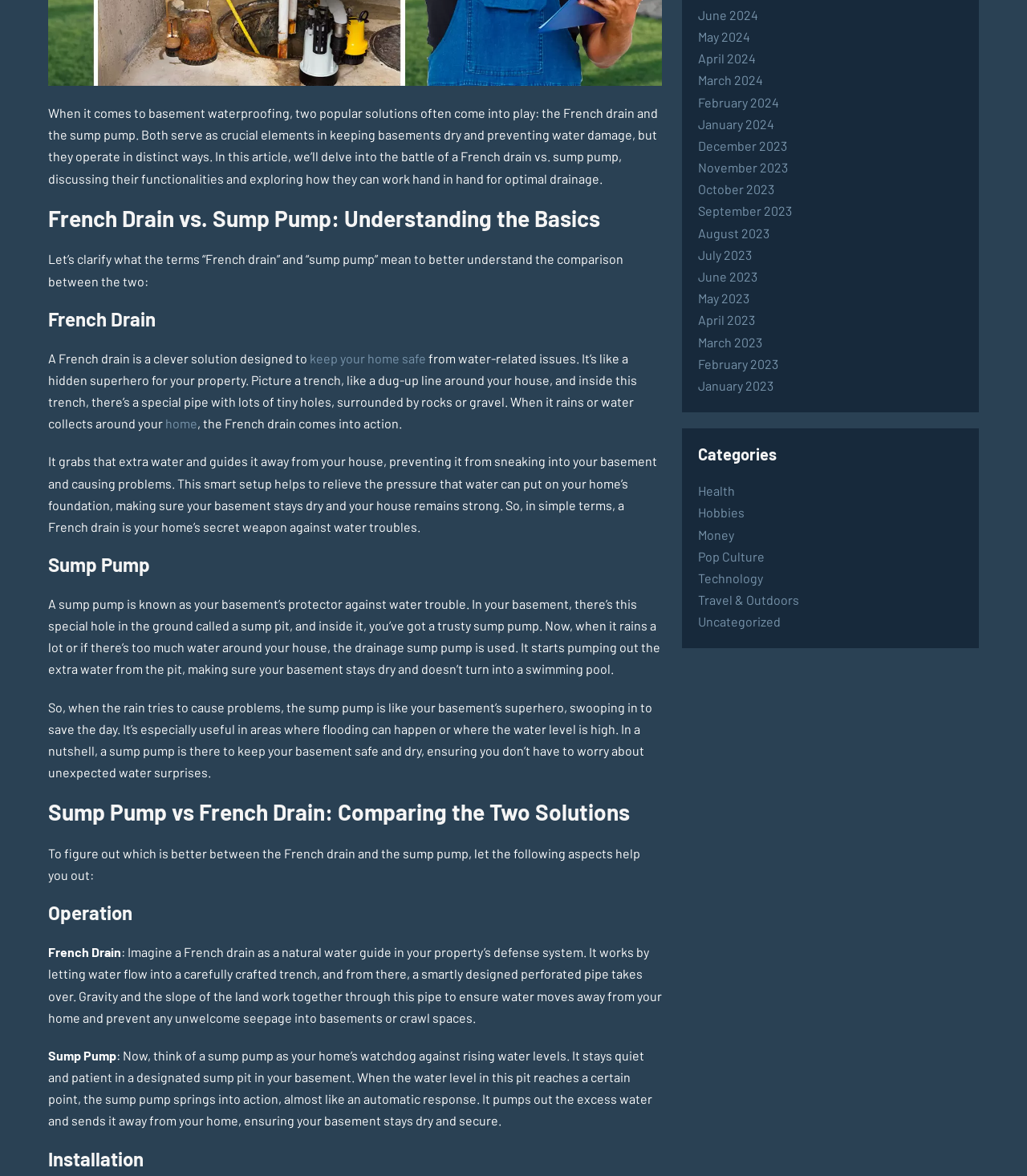Identify the bounding box coordinates for the UI element described by the following text: "Pop Culture". Provide the coordinates as four float numbers between 0 and 1, in the format [left, top, right, bottom].

[0.68, 0.466, 0.745, 0.479]